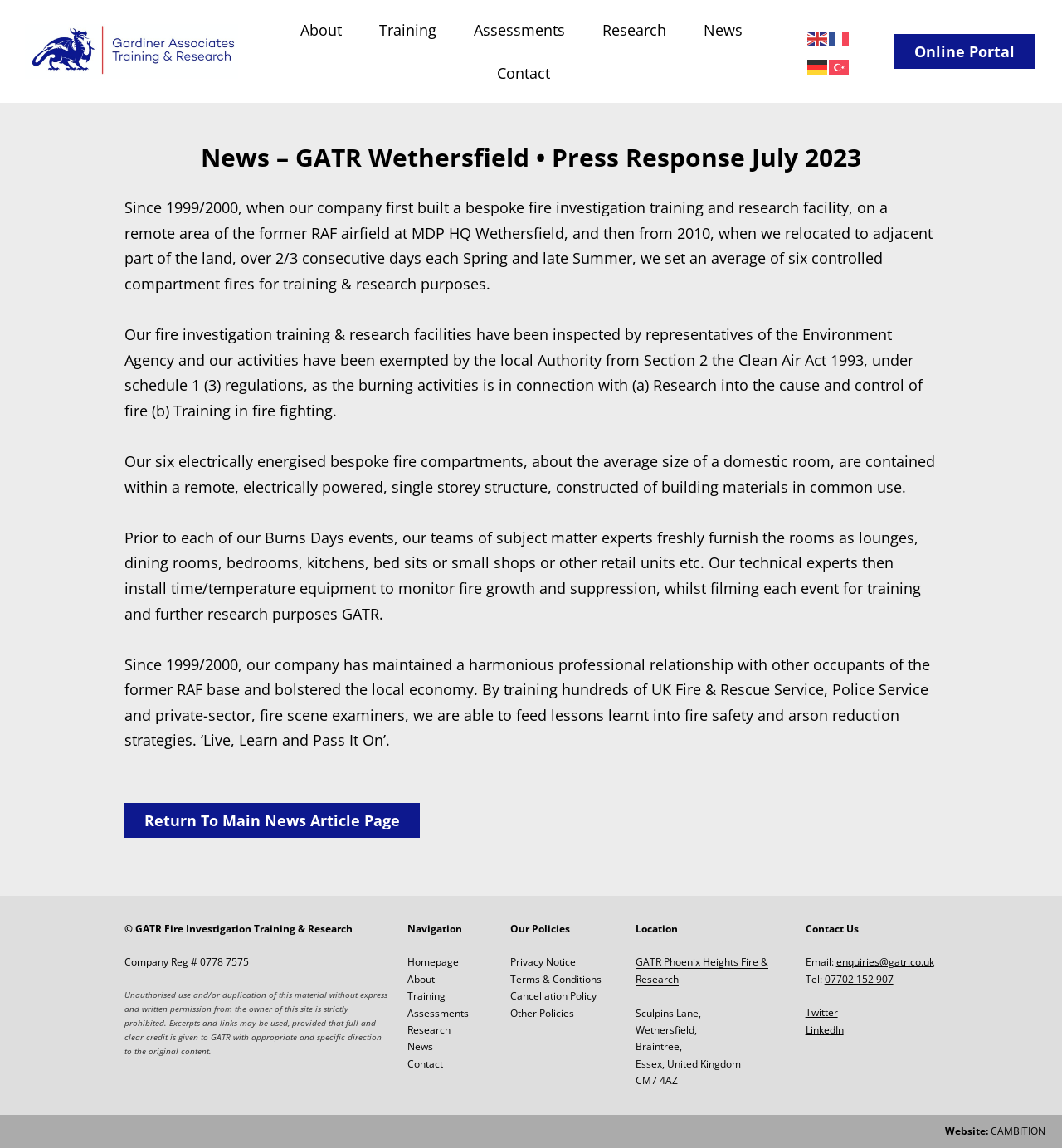How many languages are available on the website?
Based on the screenshot, answer the question with a single word or phrase.

4